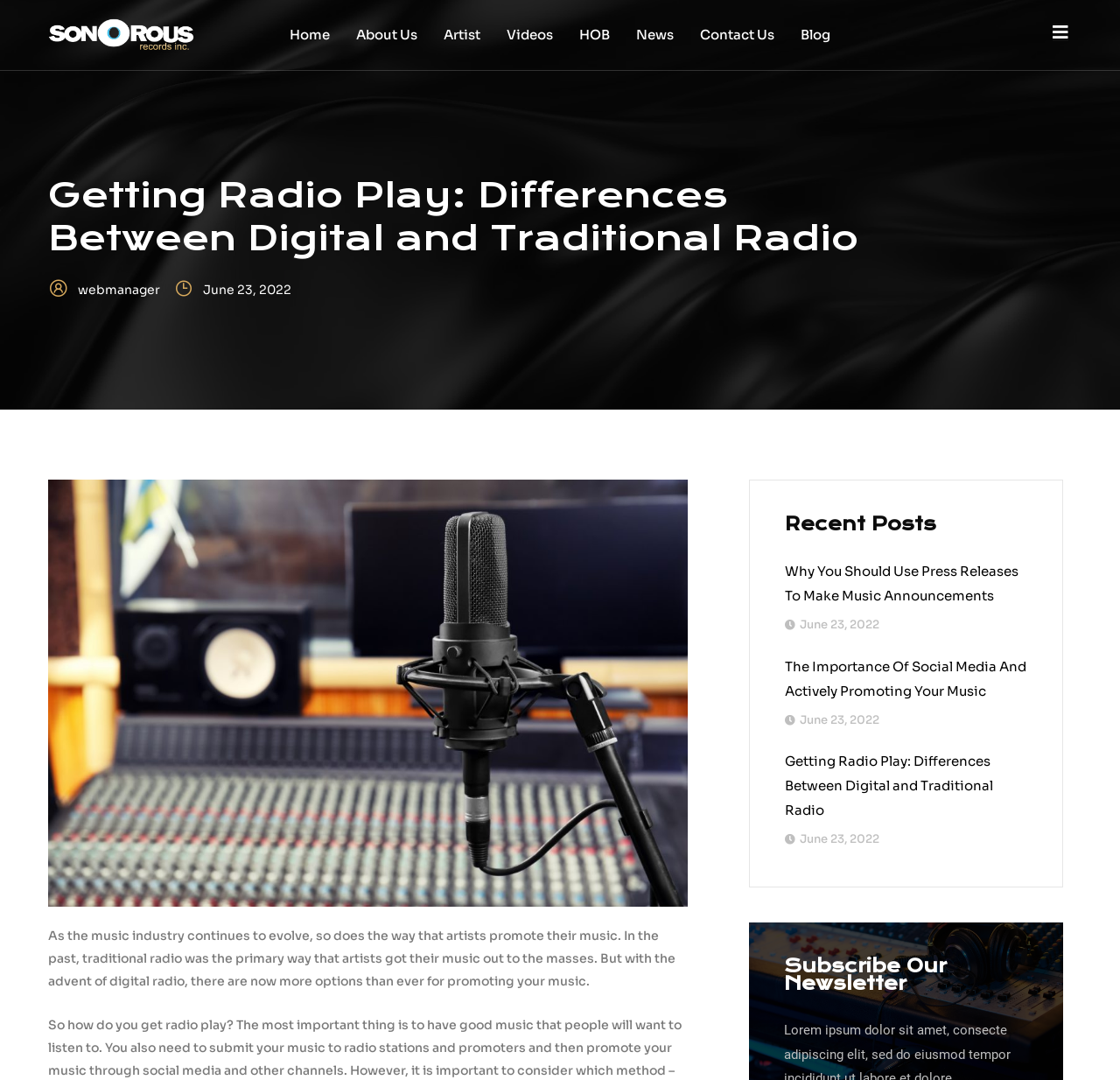What is the purpose of the webpage?
Using the image provided, answer with just one word or phrase.

To discuss music promotion